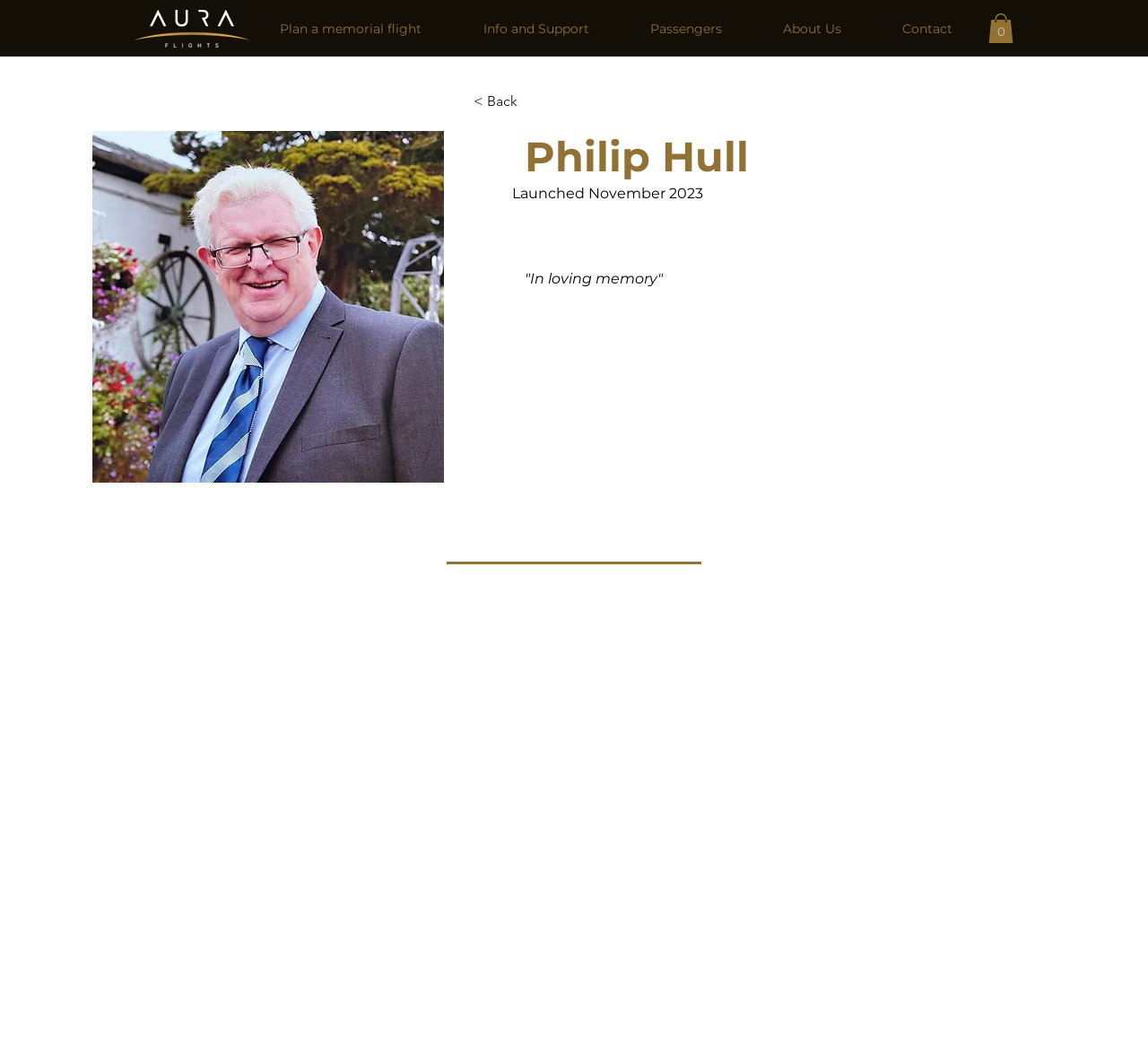What is the navigation item after 'Plan a memorial flight'?
Answer the question with as much detail as possible.

I found the answer by looking at the navigation element with the link elements, and found that the link element with the text 'Info and Support' is located after the link element with the text 'Plan a memorial flight'.